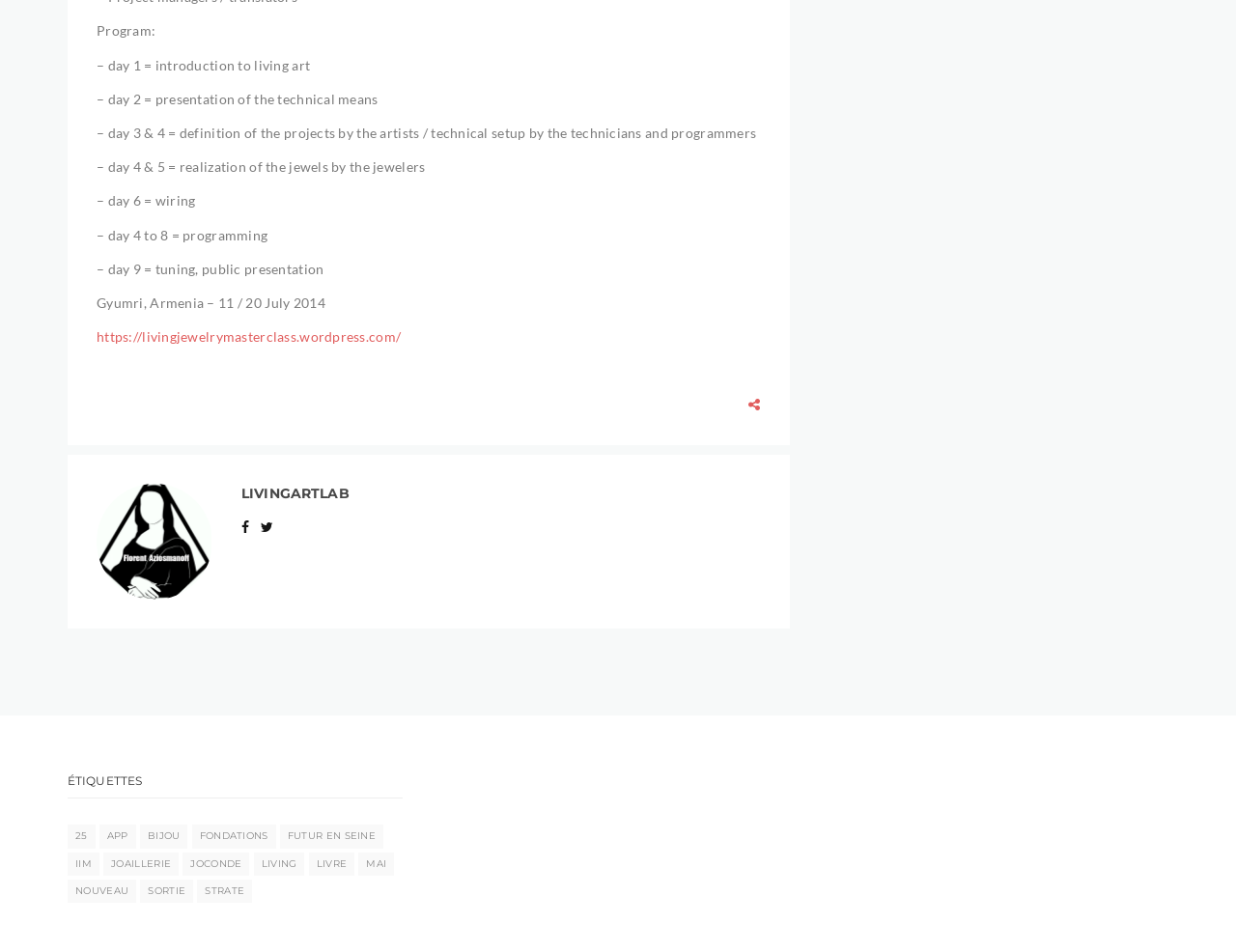Determine the bounding box coordinates in the format (top-left x, top-left y, bottom-right x, bottom-right y). Ensure all values are floating point numbers between 0 and 1. Identify the bounding box of the UI element described by: futur en seine

[0.226, 0.866, 0.31, 0.891]